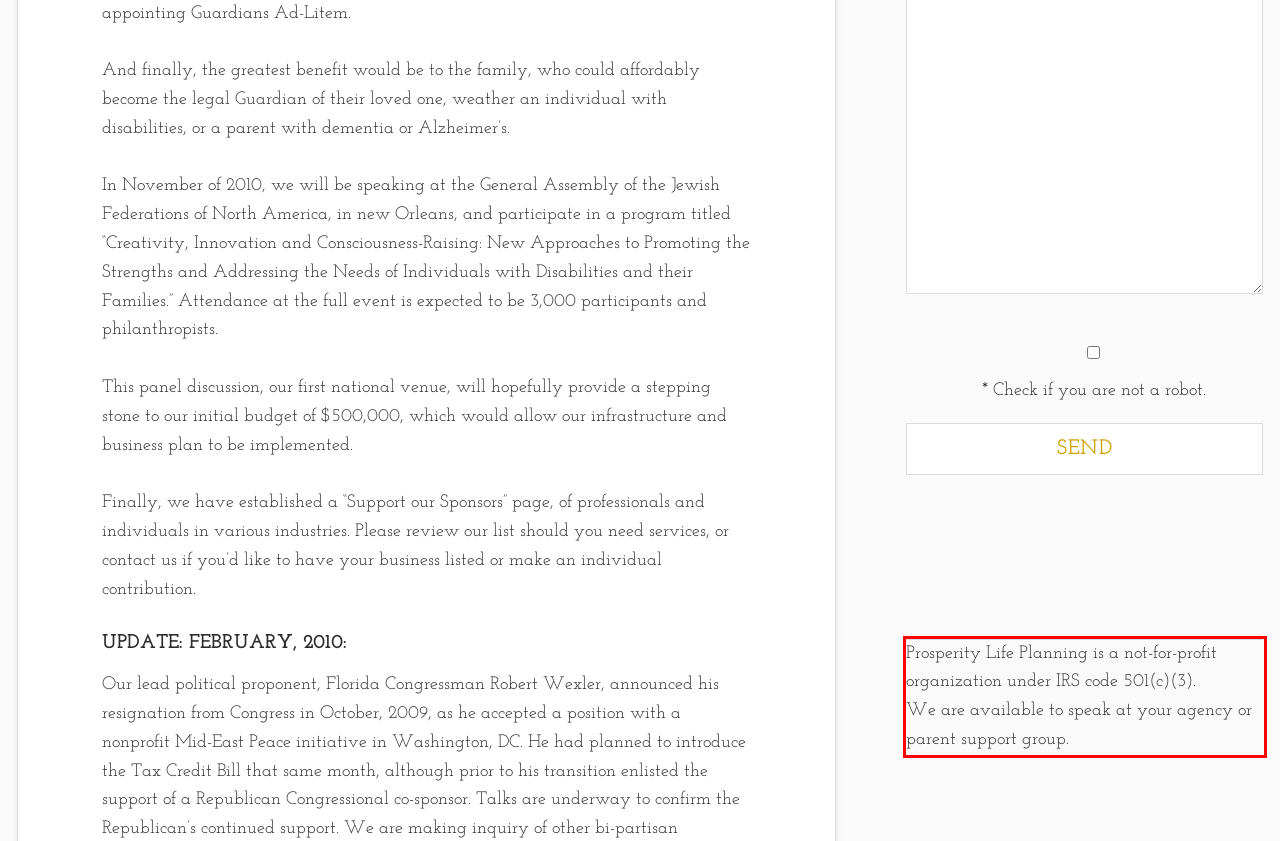Given a webpage screenshot with a red bounding box, perform OCR to read and deliver the text enclosed by the red bounding box.

Prosperity Life Planning is a not-for-profit organization under IRS code 501(c)(3). We are available to speak at your agency or parent support group.